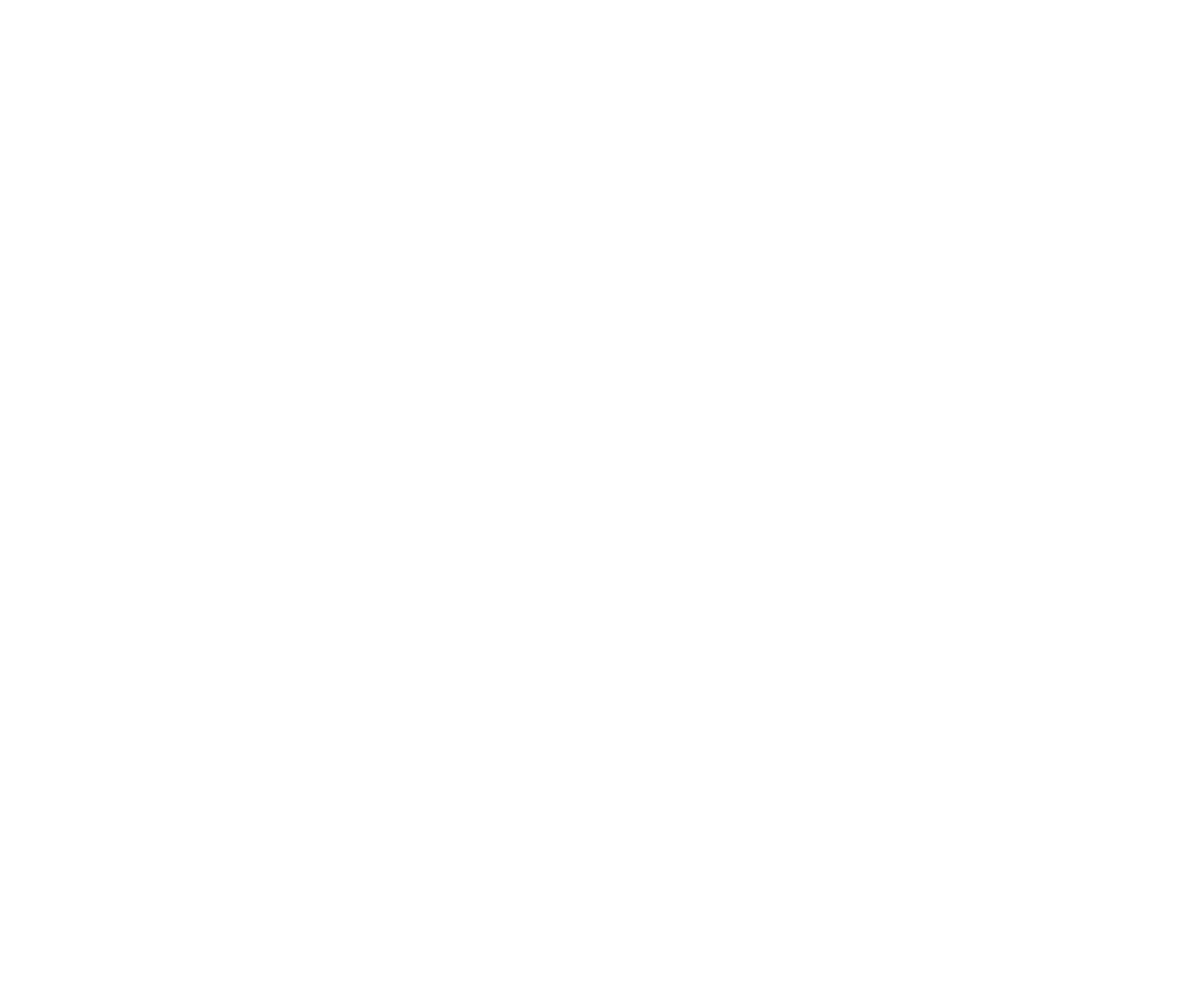Refer to the image and provide an in-depth answer to the question:
Who is the photographer mentioned in the article?

I found the answer by reading the article content, specifically the sentence 'At the Shanghai Biennale, photographer Fabrice Monteiro displays fantastical portraits of a personified Mother Earth in jeopardy.'